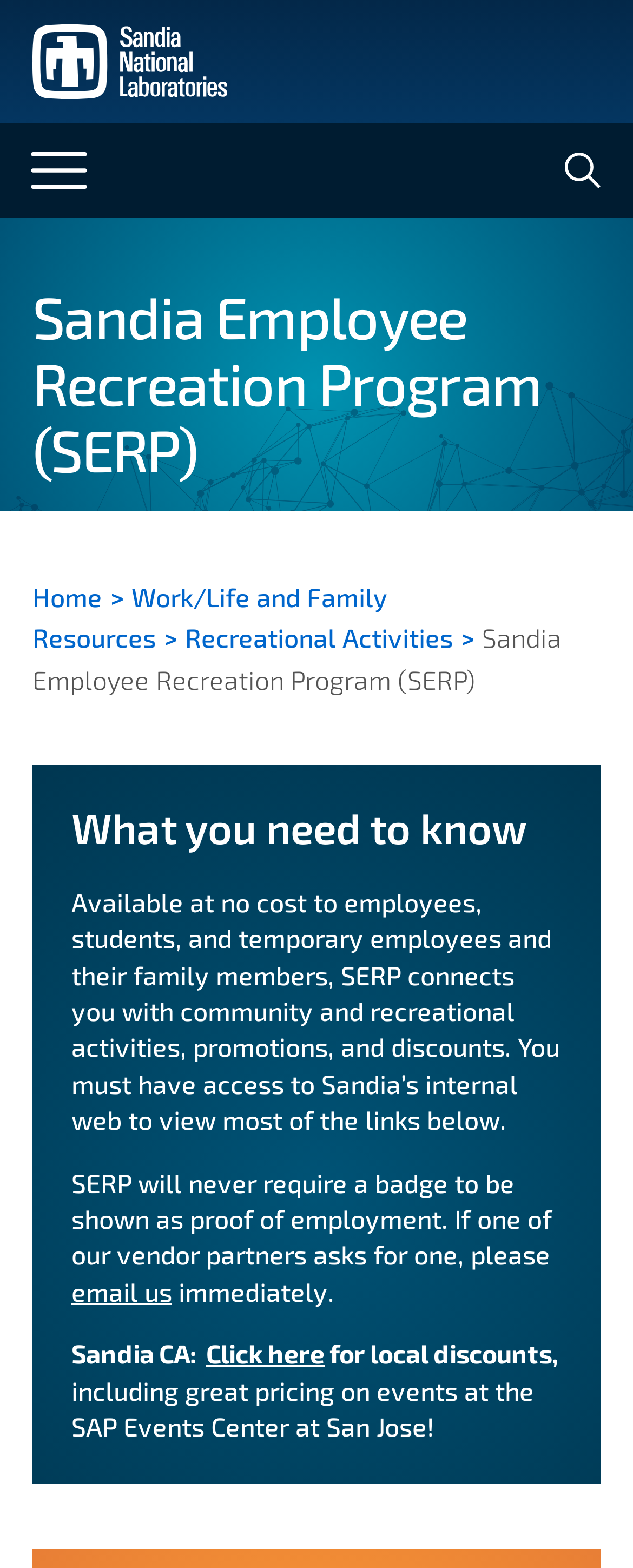Please determine the bounding box coordinates of the element to click on in order to accomplish the following task: "search for something". Ensure the coordinates are four float numbers ranging from 0 to 1, i.e., [left, top, right, bottom].

[0.667, 0.079, 0.949, 0.139]